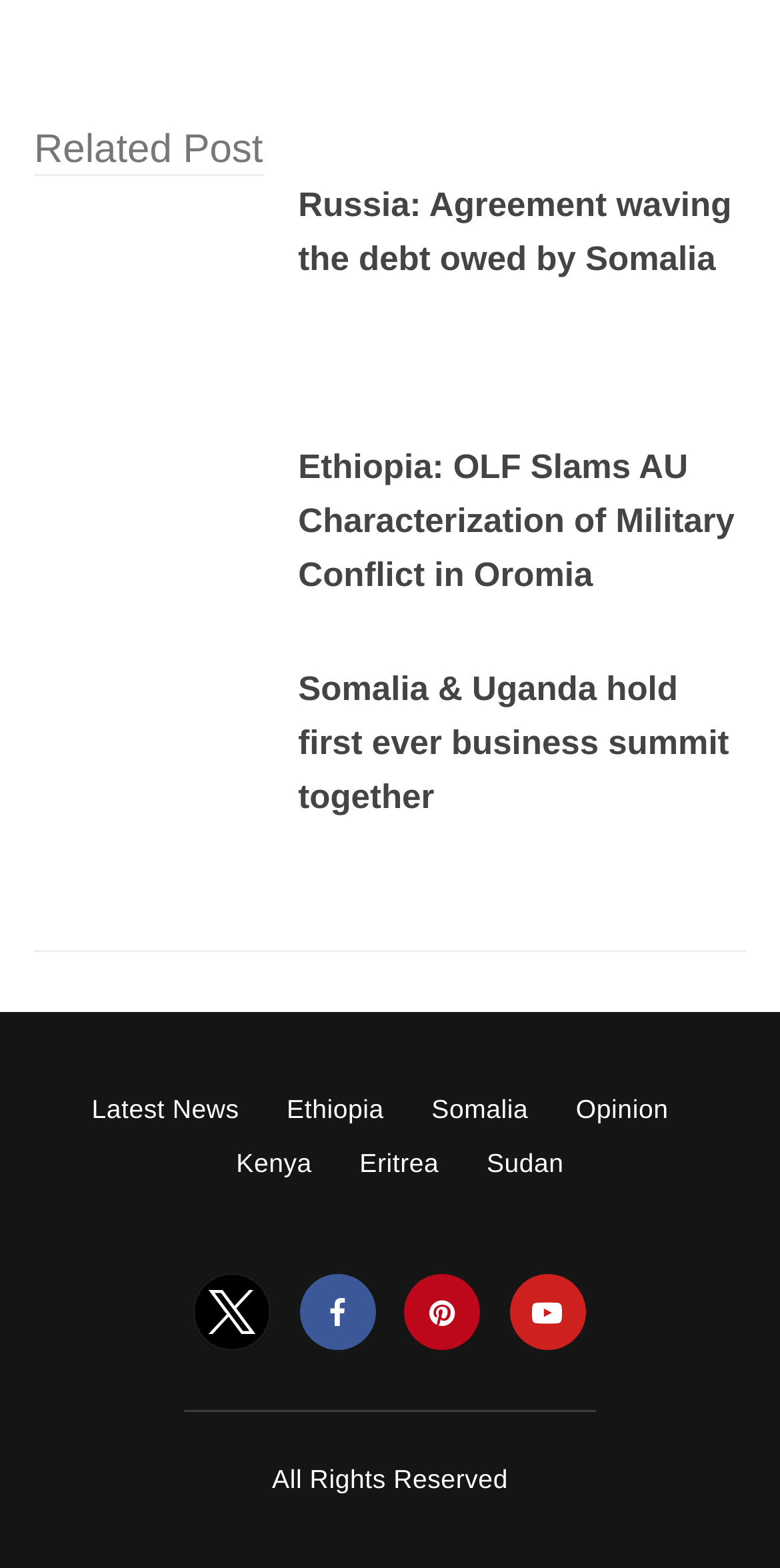Locate the bounding box coordinates of the element to click to perform the following action: 'Read about Russia and Somalia's debt agreement'. The coordinates should be given as four float values between 0 and 1, in the form of [left, top, right, bottom].

[0.382, 0.119, 0.938, 0.178]